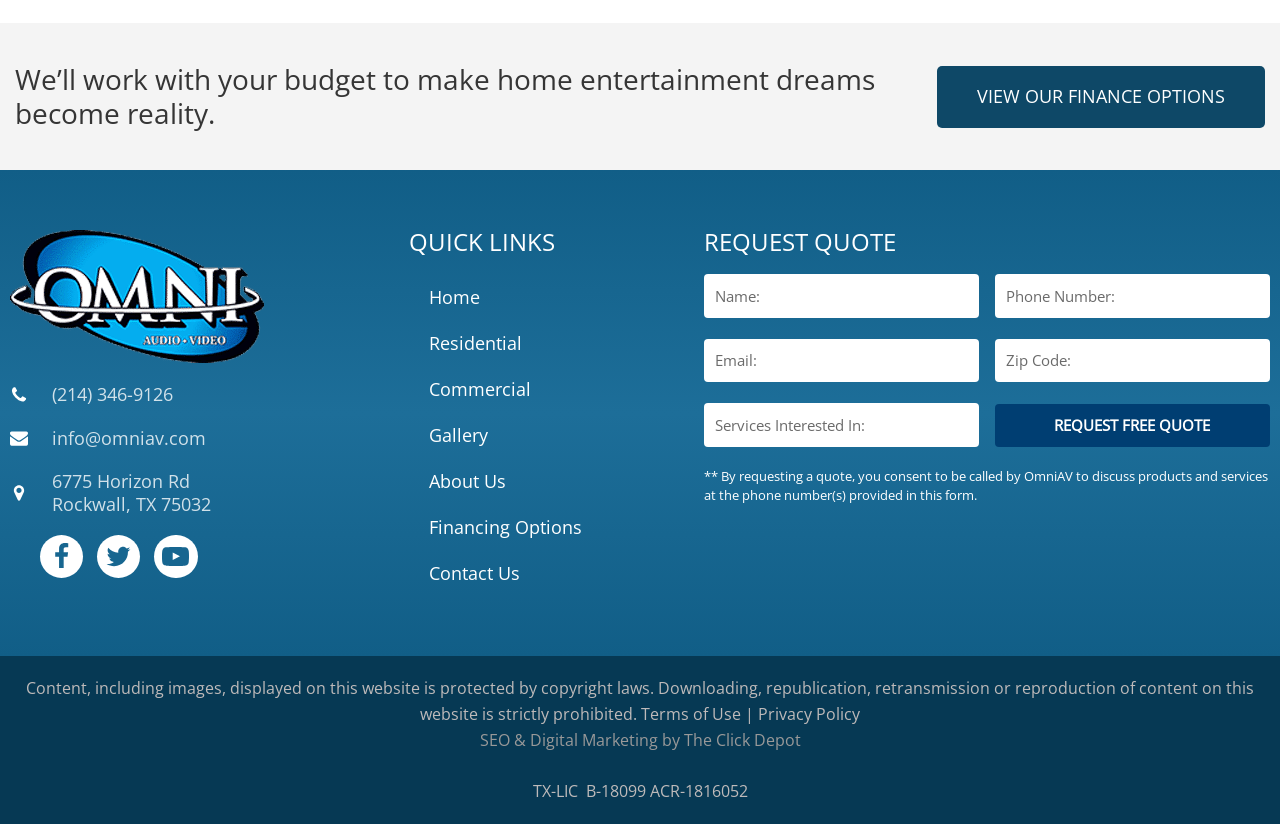Show the bounding box coordinates of the region that should be clicked to follow the instruction: "Click on the link to read more about Lupita Nyong'o's appearance on The Late Show."

None